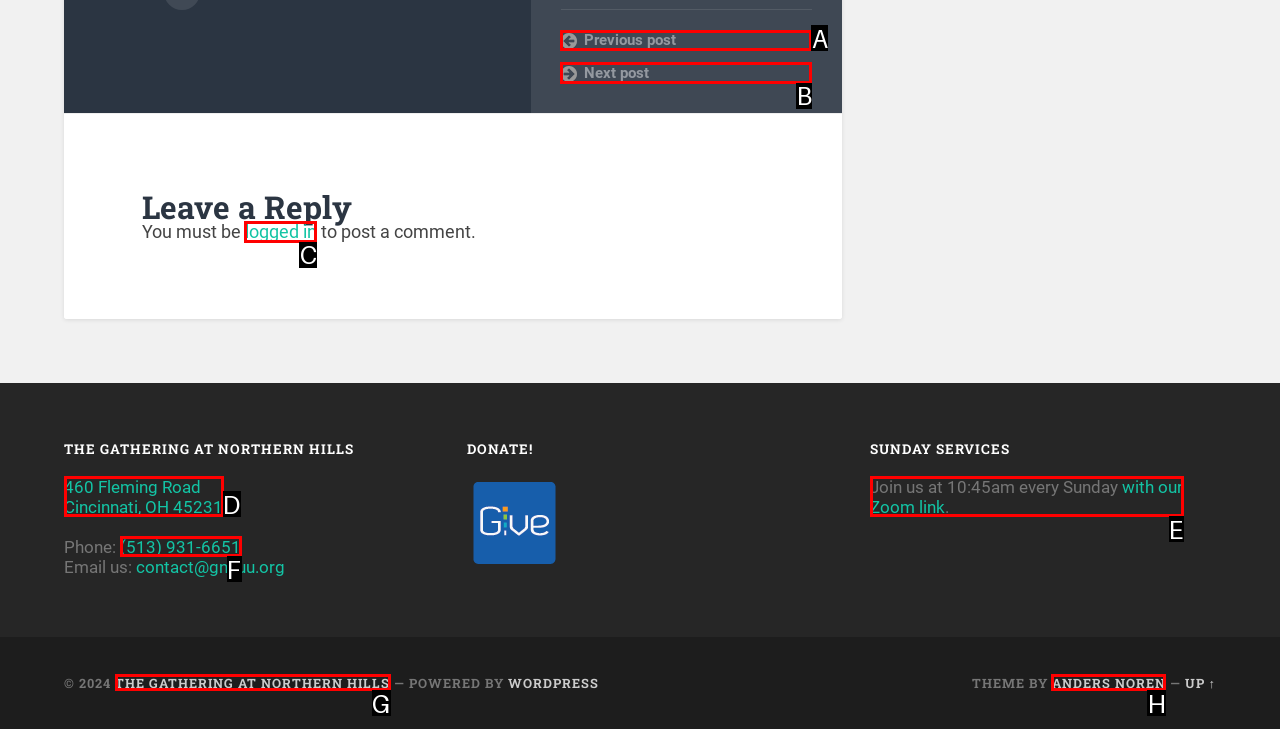Select the letter of the UI element that best matches: with our Zoom link
Answer with the letter of the correct option directly.

E